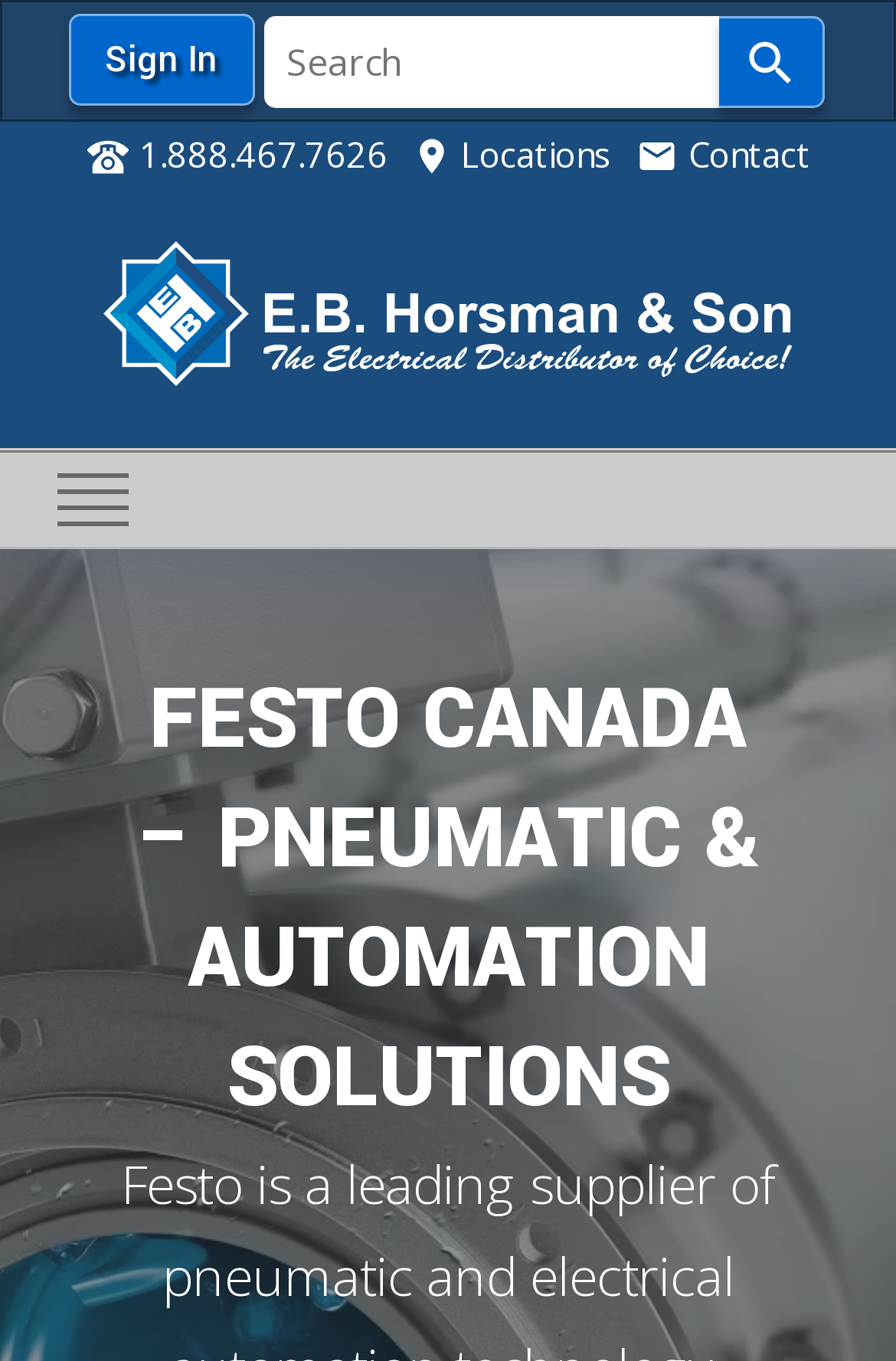Predict the bounding box coordinates for the UI element described as: "1.888.467.7626". The coordinates should be four float numbers between 0 and 1, presented as [left, top, right, bottom].

[0.083, 0.089, 0.445, 0.138]